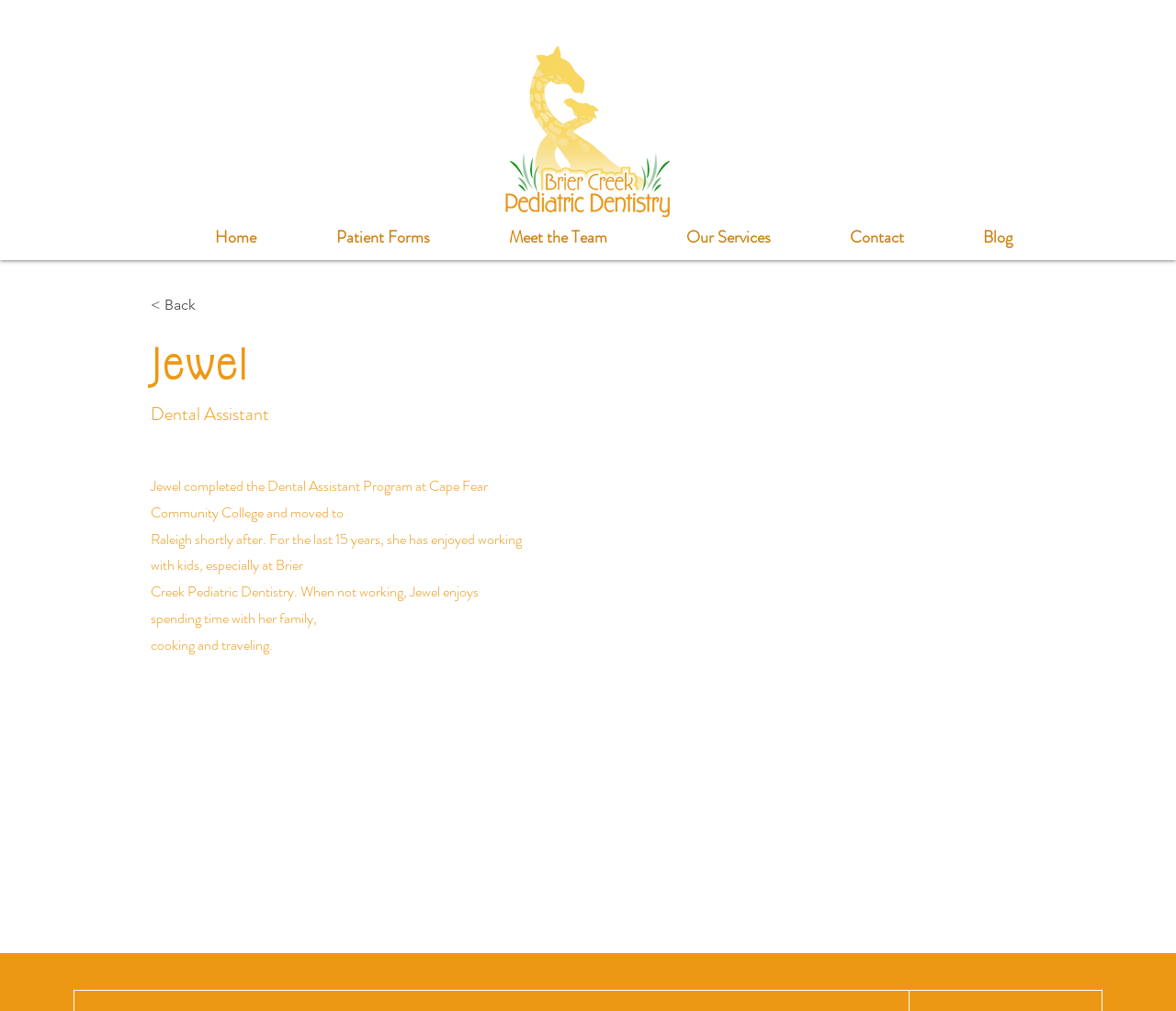Where did Jewel complete the Dental Assistant Program?
Please answer the question as detailed as possible based on the image.

The information about Jewel's education can be found in the StaticText element 'Jewel completed the Dental Assistant Program at Cape Fear Community College and moved to' with bounding box coordinates [0.128, 0.47, 0.415, 0.517].